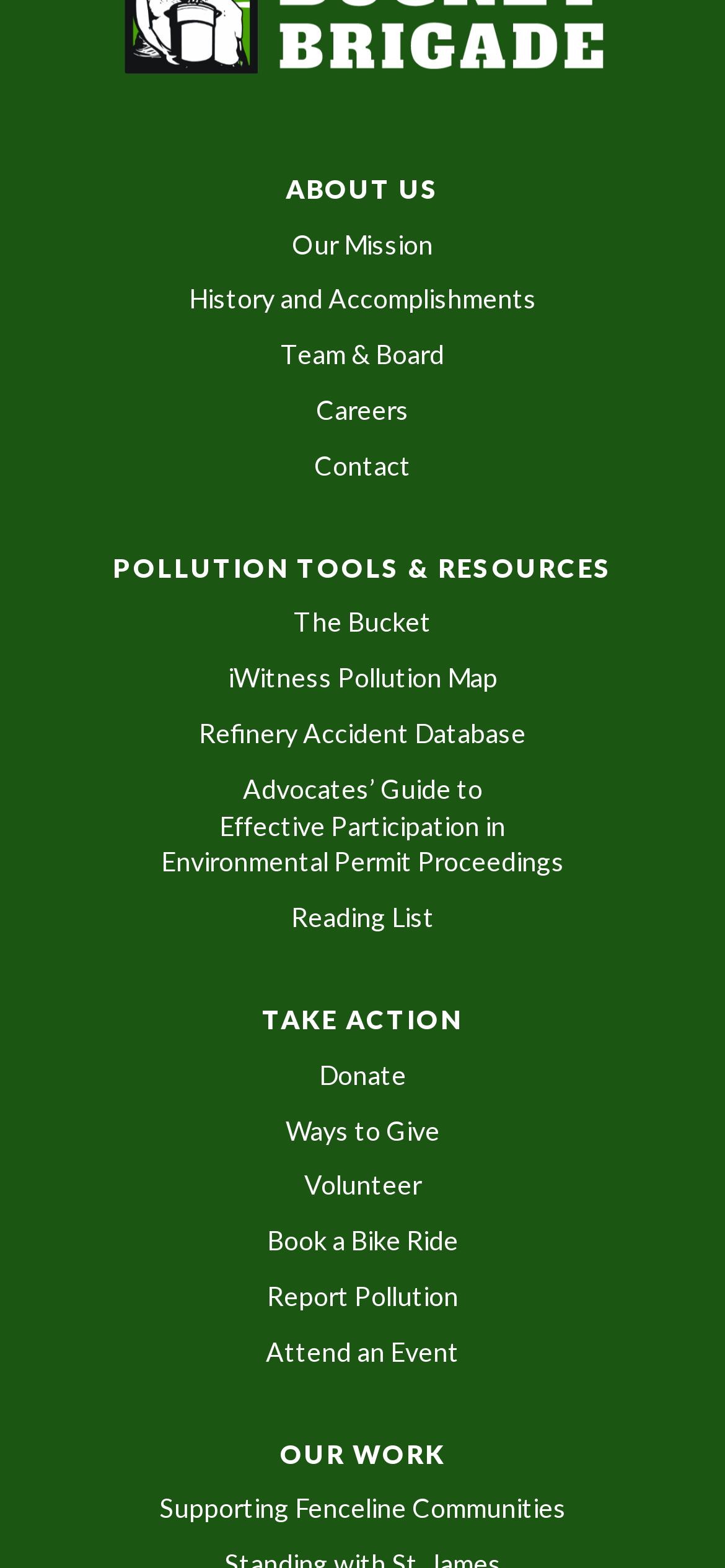Provide your answer to the question using just one word or phrase: How many links are there in the 'ABOUT US' section?

5